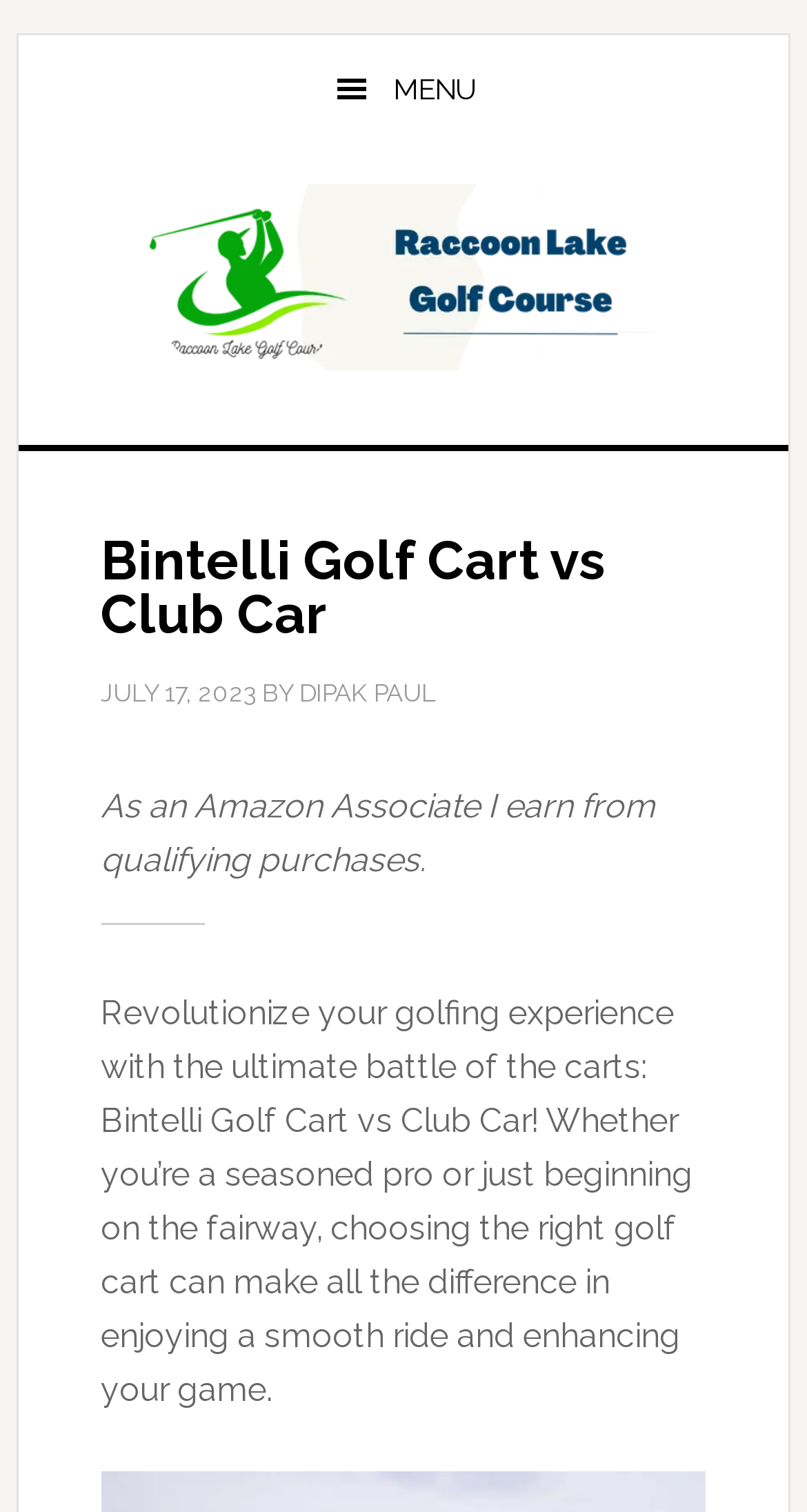Provide a one-word or short-phrase answer to the question:
What is the date of the article?

JULY 17, 2023